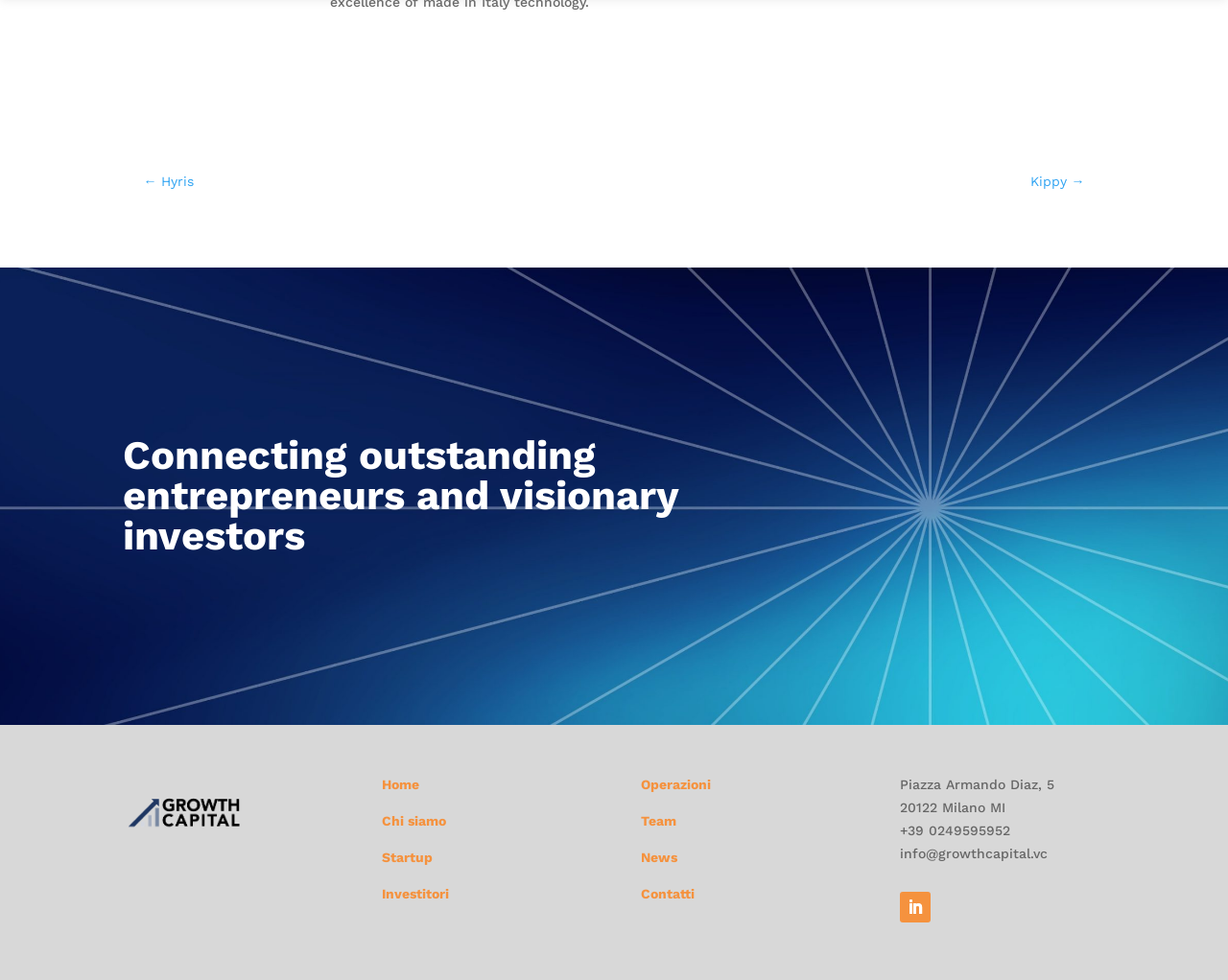Please identify the bounding box coordinates of the element's region that needs to be clicked to fulfill the following instruction: "view news". The bounding box coordinates should consist of four float numbers between 0 and 1, i.e., [left, top, right, bottom].

[0.522, 0.867, 0.552, 0.882]